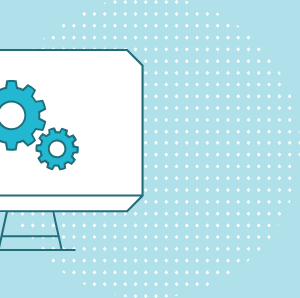How many gears are depicted on the surface?
From the image, provide a succinct answer in one word or a short phrase.

Two